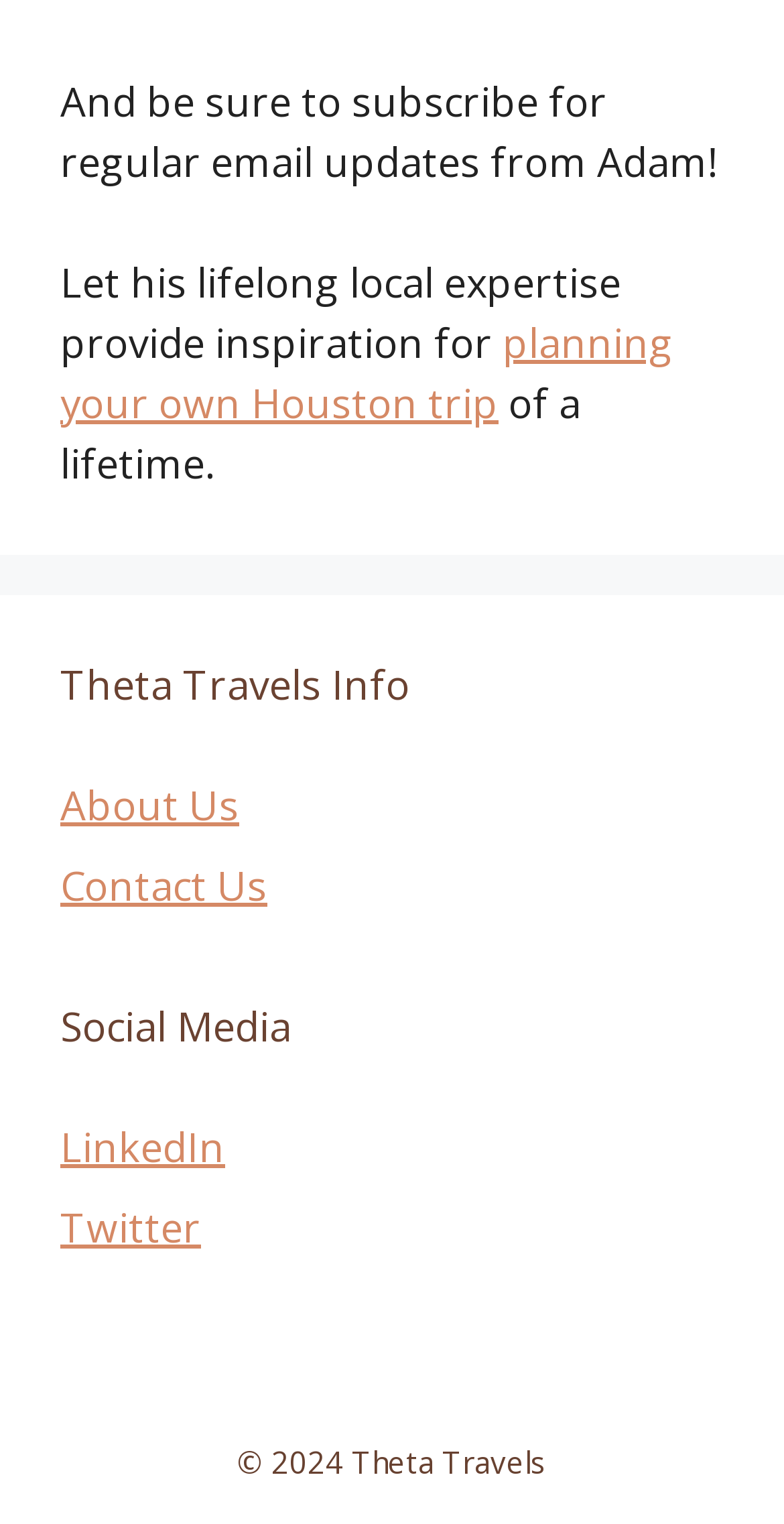What is the purpose of the email updates?
Based on the image, give a one-word or short phrase answer.

Regular inspiration for trip planning